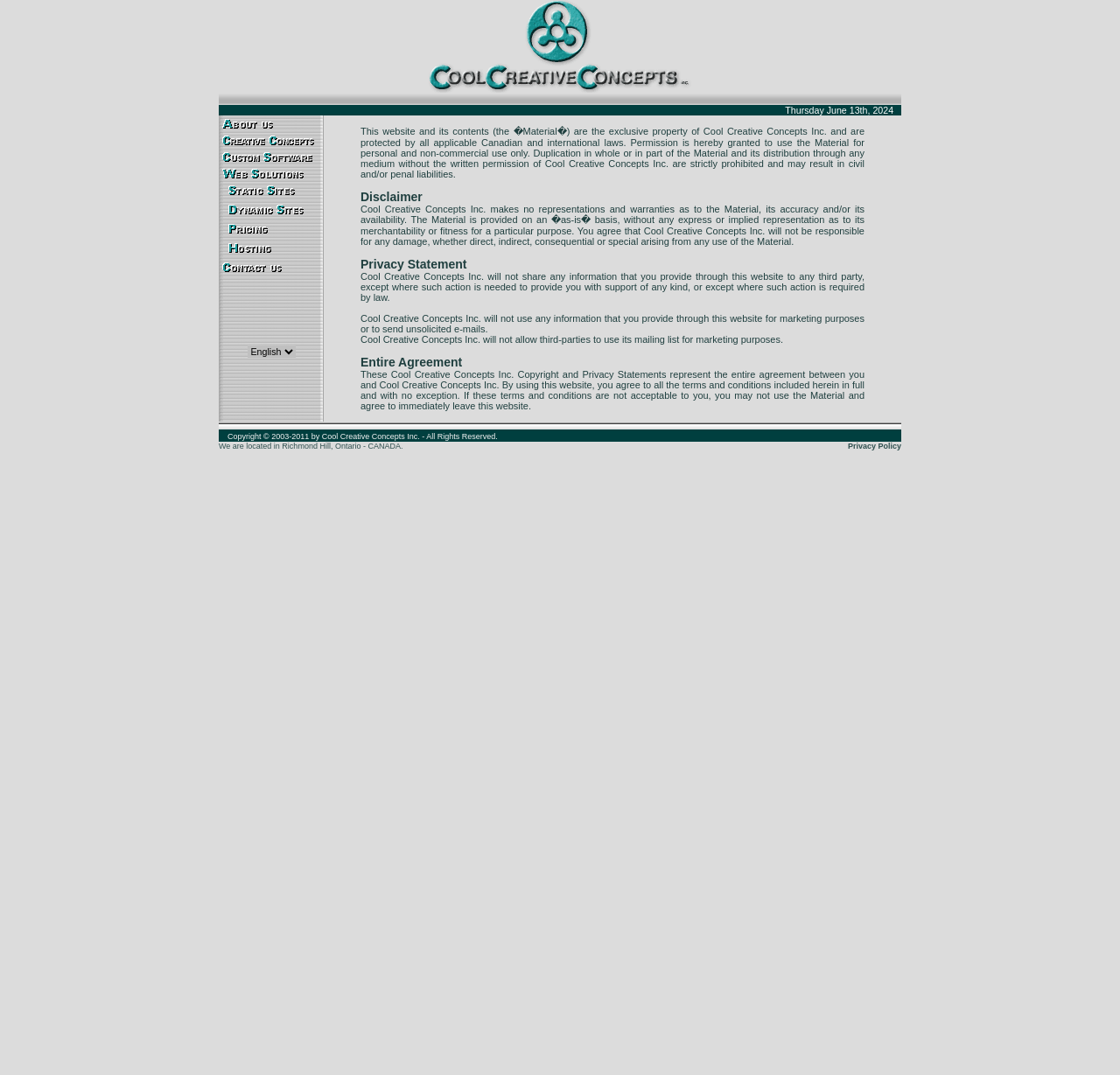Answer this question using a single word or a brief phrase:
What is the location mentioned on the webpage?

Richmond Hill, Ontario - CANADA